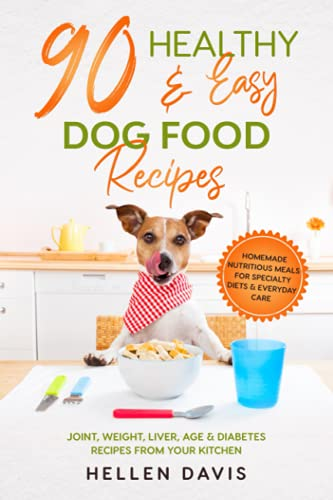Provide a brief response to the question using a single word or phrase: 
What kind of recipes does the book include?

Recipes for specialty diets and everyday care